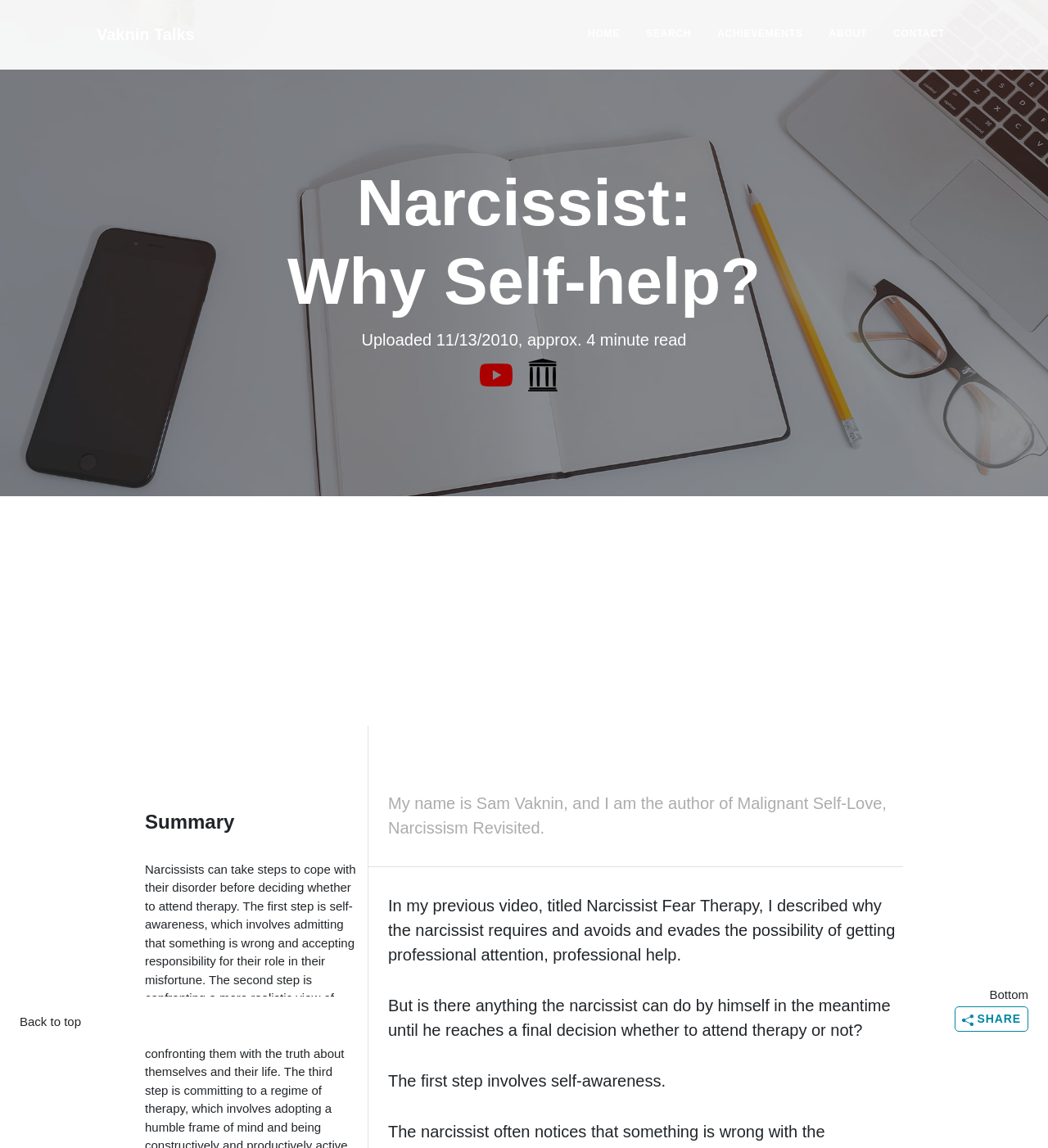What is the first step for a narcissist?
Please provide a single word or phrase as your answer based on the screenshot.

Self-awareness